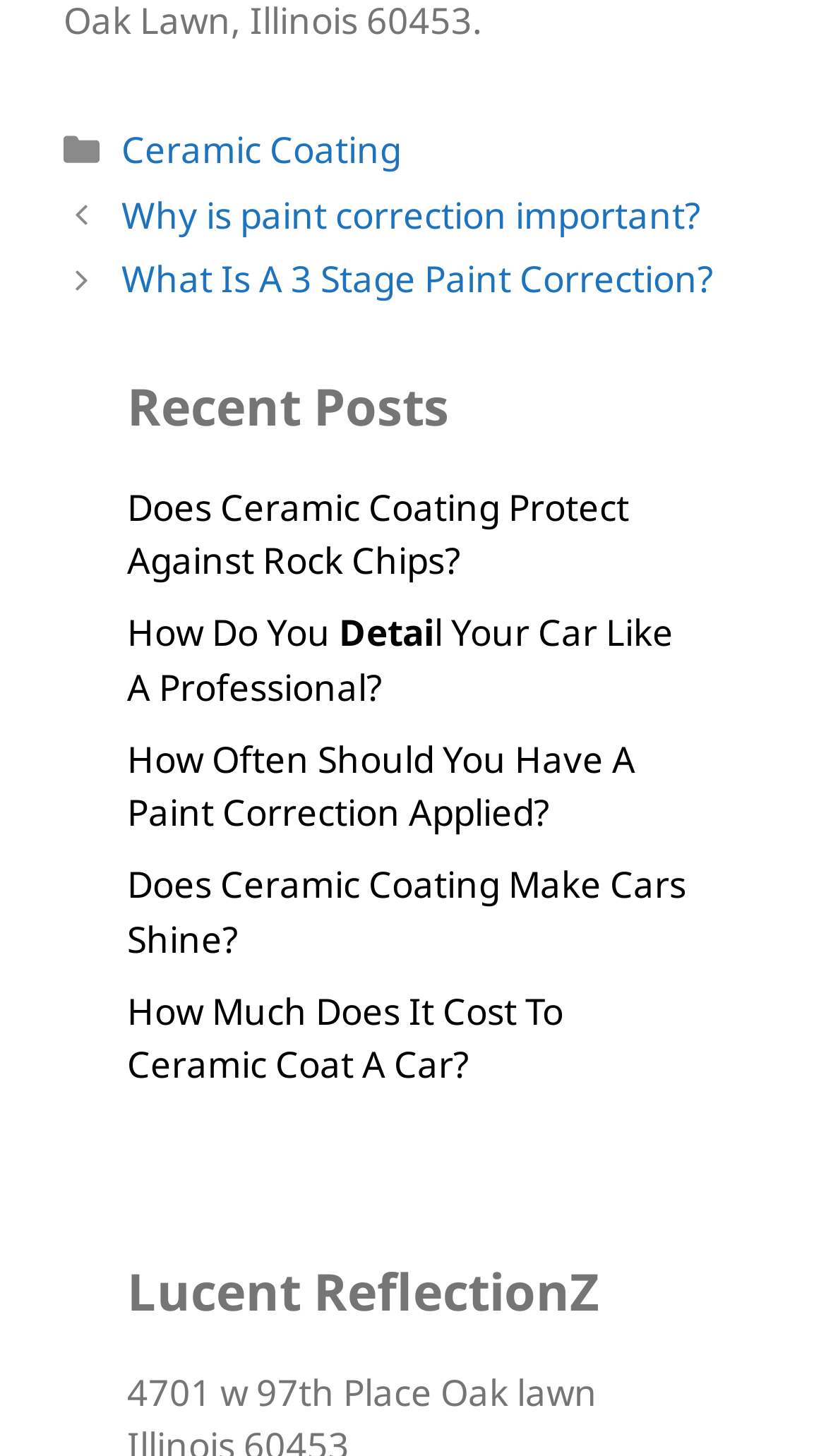How many links are under the 'Recent Posts' heading?
Provide a one-word or short-phrase answer based on the image.

5